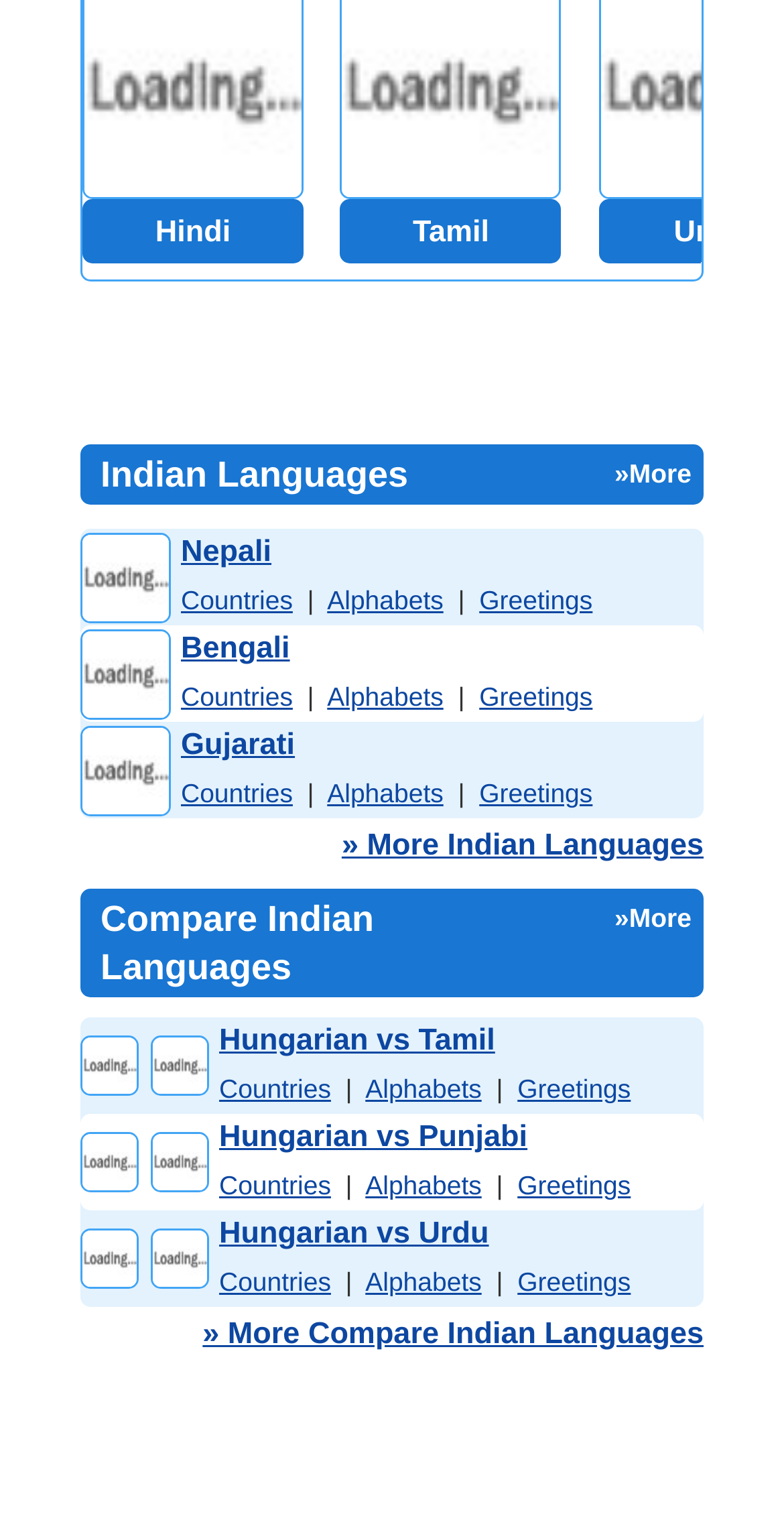Please predict the bounding box coordinates of the element's region where a click is necessary to complete the following instruction: "Explore Gujarati language". The coordinates should be represented by four float numbers between 0 and 1, i.e., [left, top, right, bottom].

[0.103, 0.477, 0.897, 0.541]